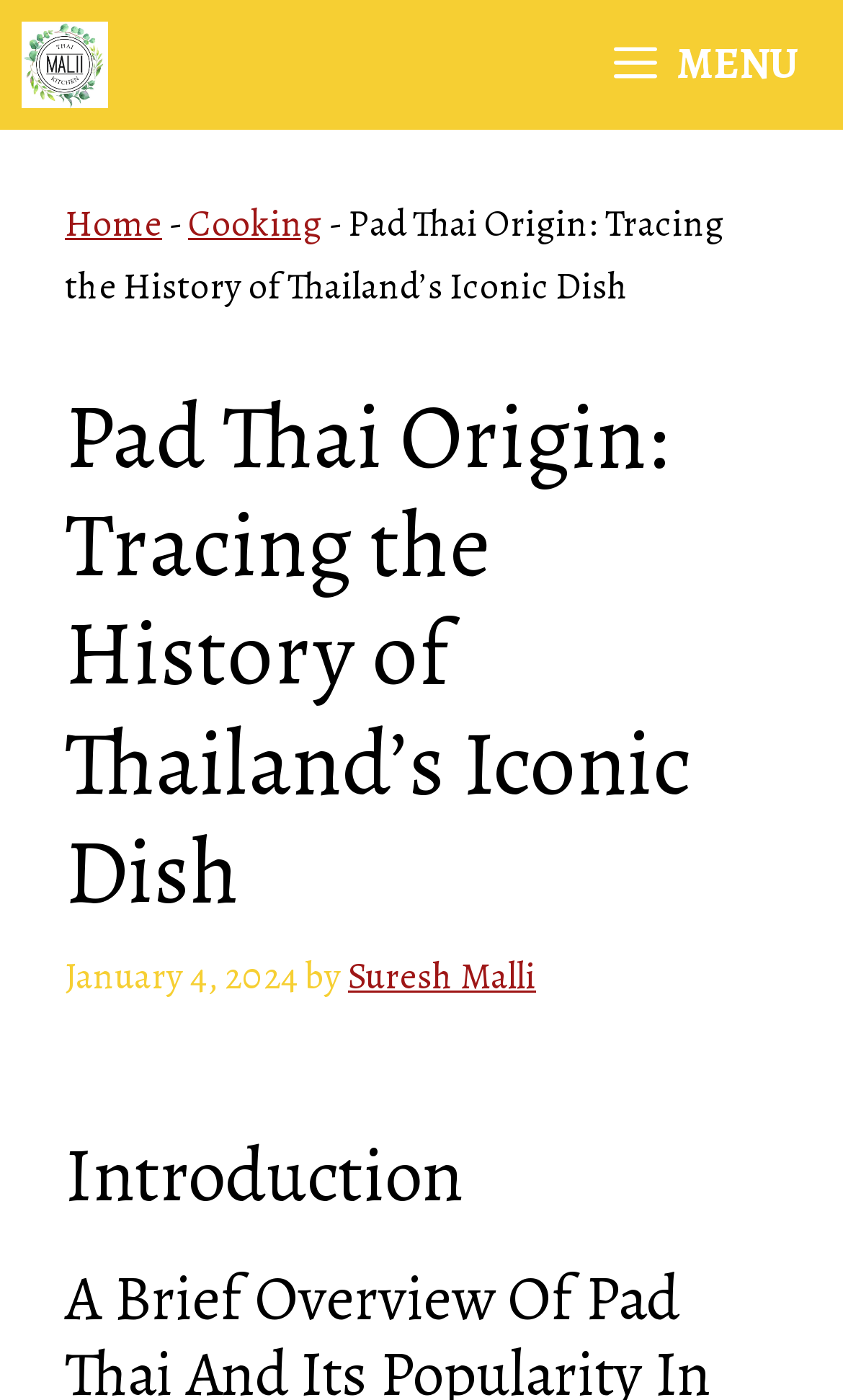Create a full and detailed caption for the entire webpage.

The webpage is about the origin of Pad Thai, a popular Thai dish. At the top left, there is a logo of "MALII THAI KITCHEN" which is also a link. On the top right, there is a "MENU" button. 

Below the logo, there is a navigation section with breadcrumbs, showing the path "Home > Cooking > Pad Thai Origin: Tracing the History of Thailand’s Iconic Dish". 

The main content of the webpage is divided into sections. The first section has a heading "Pad Thai Origin: Tracing the History of Thailand’s Iconic Dish" and a timestamp "January 4, 2024" by "Suresh Malli". 

The next section is an introduction to the topic, with a heading "Introduction". The content of the introduction is not provided in the accessibility tree. 

There are no images on the page except for the logo of "MALII THAI KITCHEN".